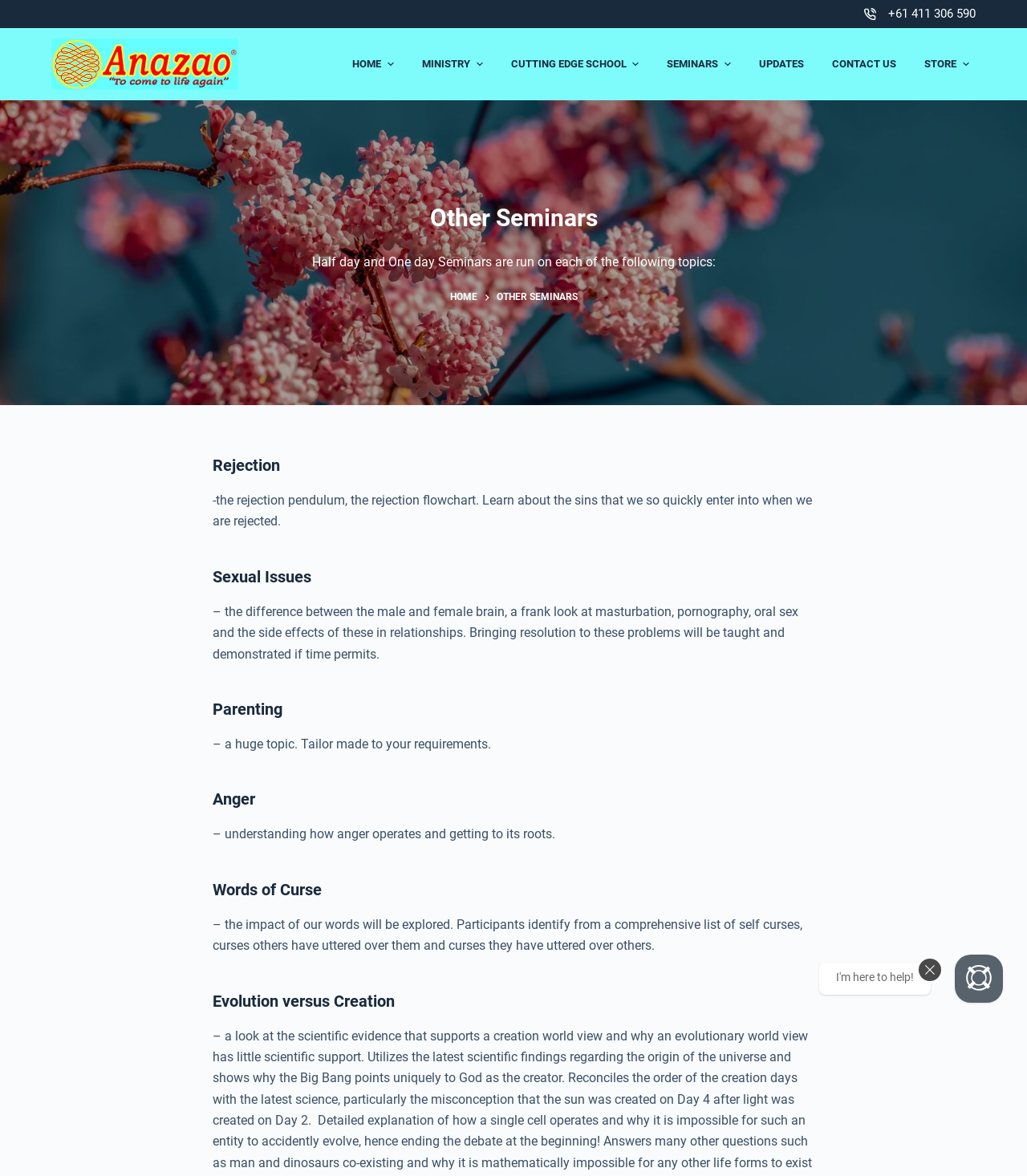Show me the bounding box coordinates of the clickable region to achieve the task as per the instruction: "Subscribe to the newsletter".

[0.93, 0.812, 0.977, 0.853]